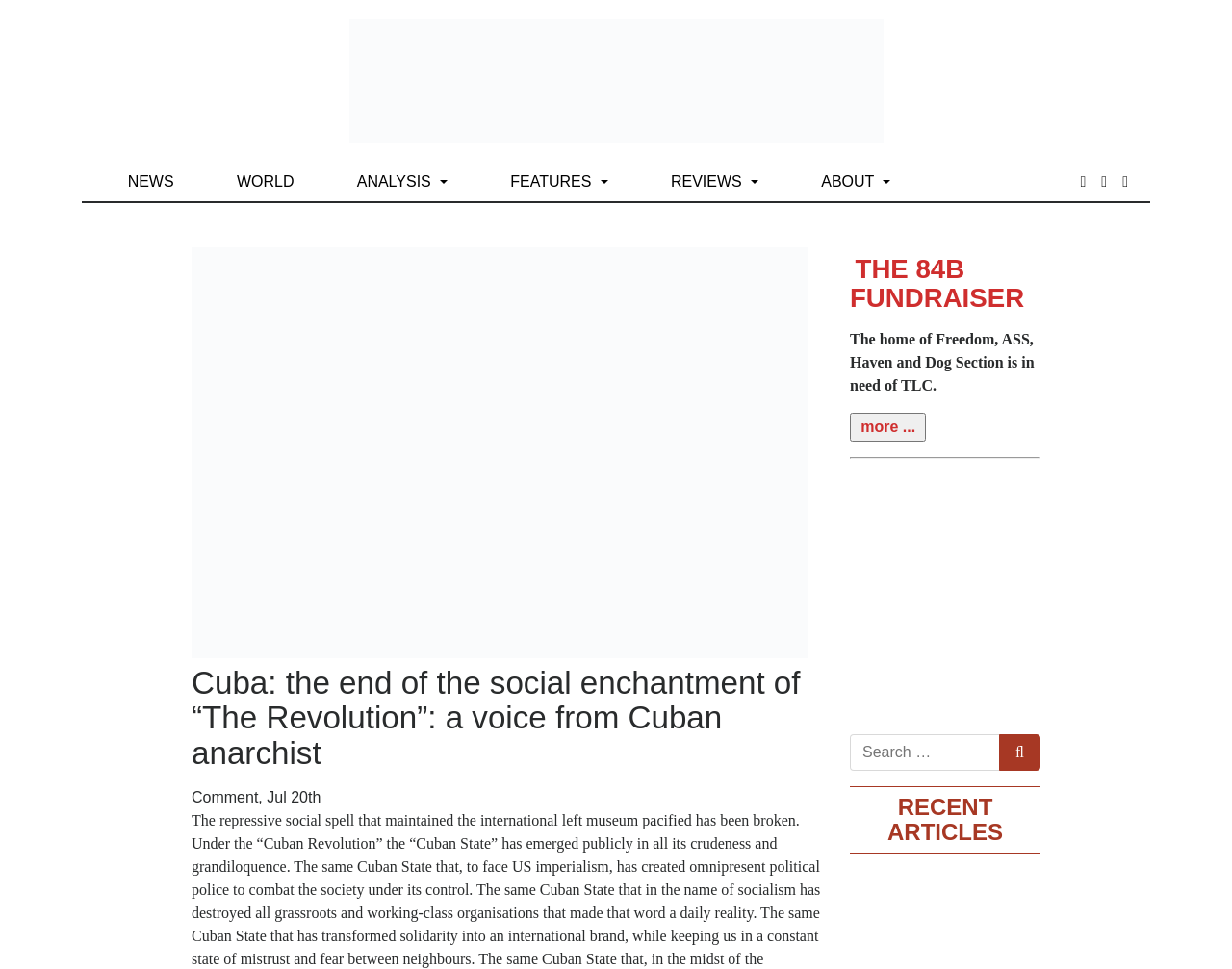Please specify the bounding box coordinates of the element that should be clicked to execute the given instruction: 'go to Freedom News'. Ensure the coordinates are four float numbers between 0 and 1, expressed as [left, top, right, bottom].

[0.283, 0.016, 0.717, 0.151]